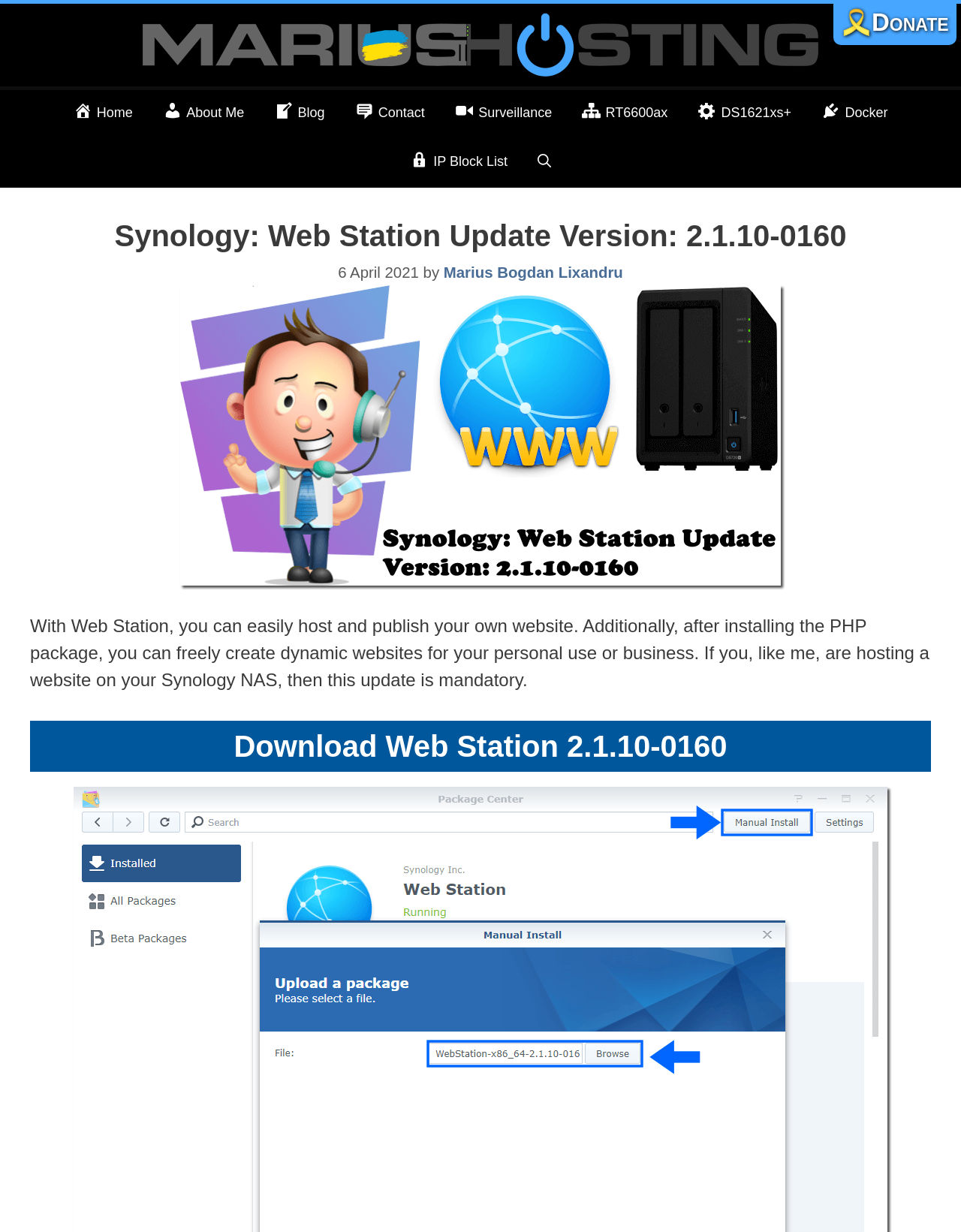Identify the bounding box coordinates of the region that should be clicked to execute the following instruction: "go to home page".

[0.061, 0.073, 0.154, 0.113]